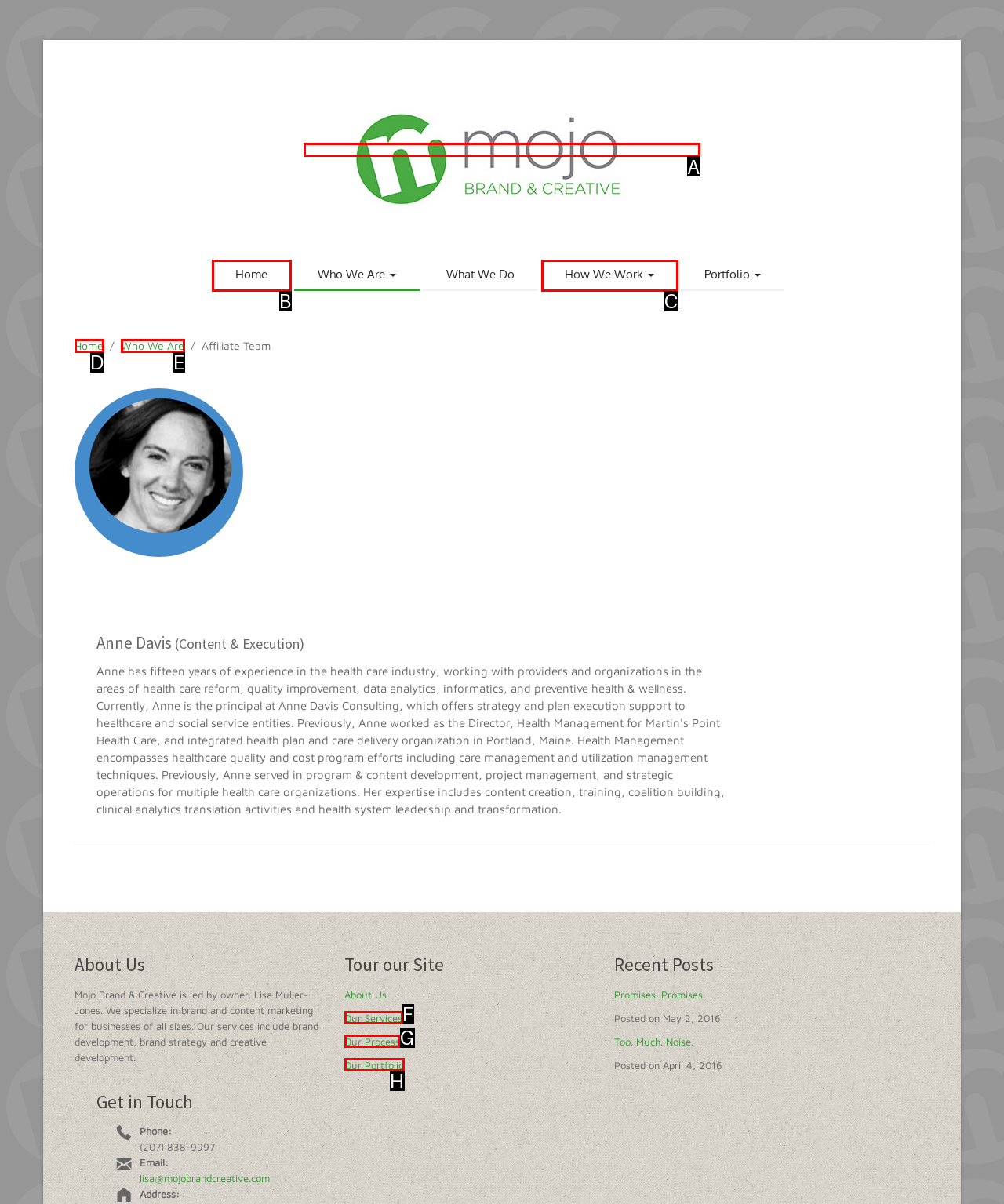Identify the letter of the option that should be selected to accomplish the following task: Click on the 'CNX Software – Embedded Systems News' link. Provide the letter directly.

None